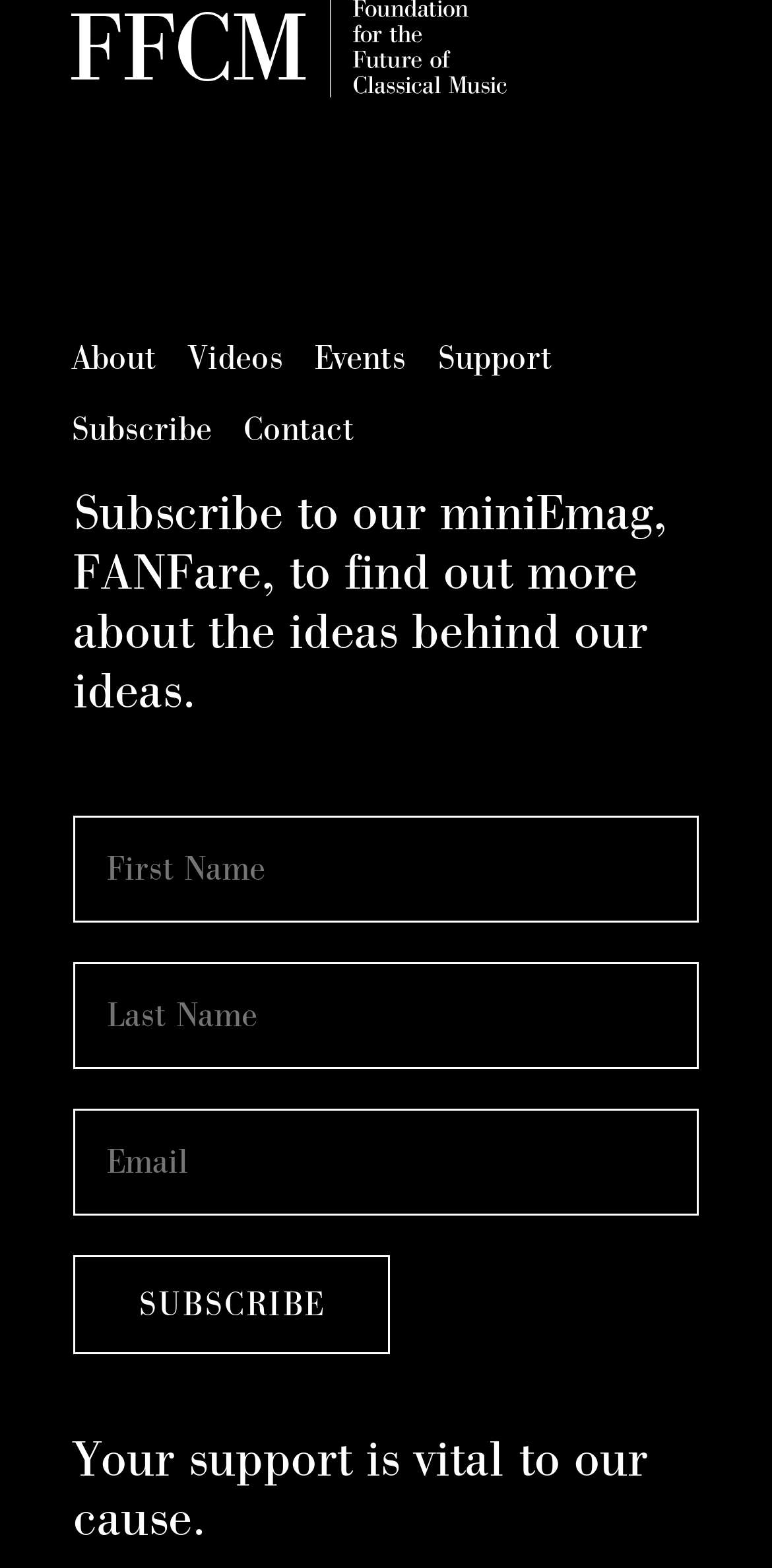Please identify the bounding box coordinates of the area that needs to be clicked to fulfill the following instruction: "Click on Contact link."

[0.315, 0.261, 0.459, 0.286]